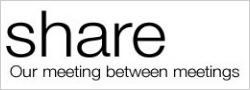Elaborate on all the features and components visible in the image.

The image features the logo for "share," accompanied by the tagline "Our meeting between meetings." This logo is presented in a modern, minimalist font, emphasizing the concept of community and connection among members of Alcoholics Anonymous. It serves as a visual representation of the publication, which aims to facilitate communication and support among individuals on their recovery journey. The design reflects the essence of sharing experiences, strength, and hope, creating an inviting atmosphere for both newcomers and seasoned members alike.